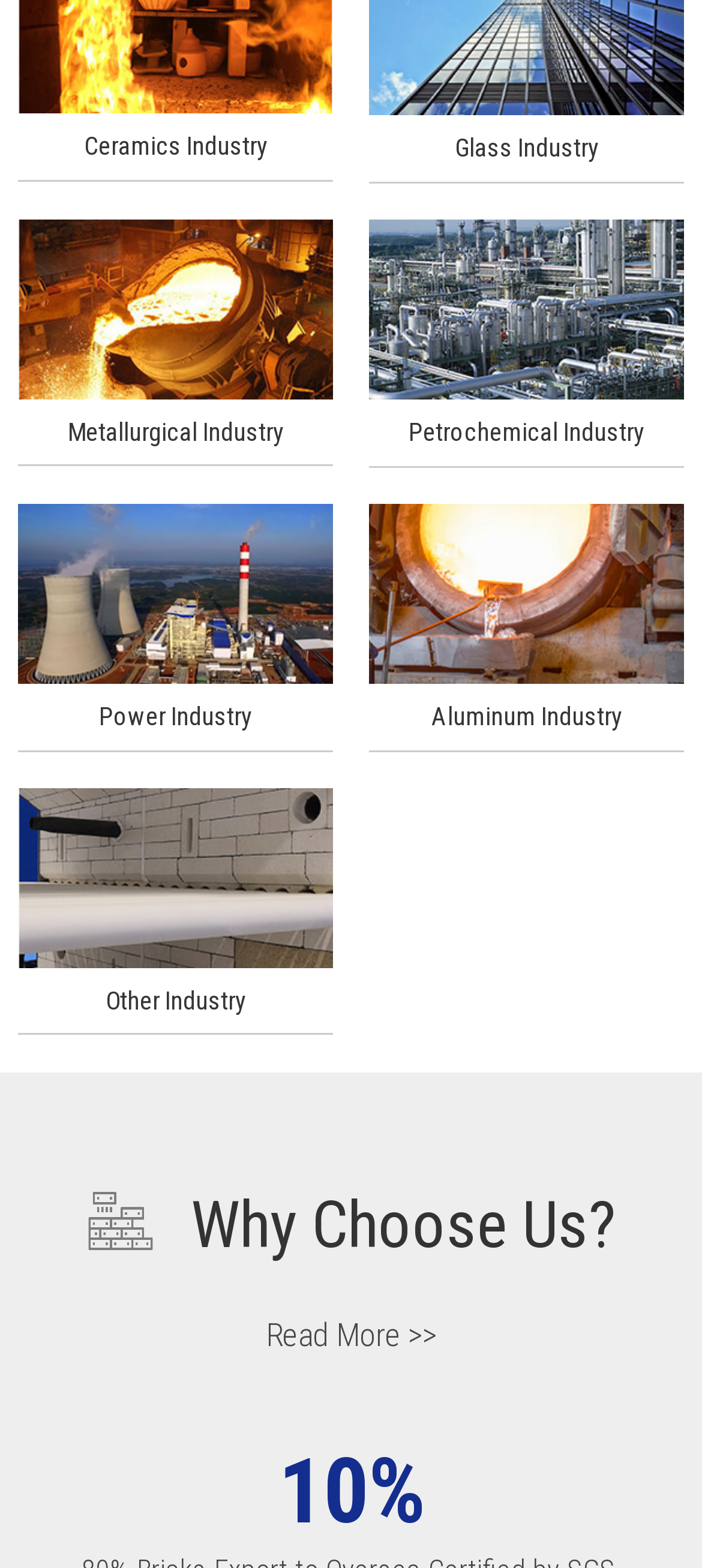Locate the bounding box coordinates of the area where you should click to accomplish the instruction: "View Metallurgical Industry".

[0.026, 0.187, 0.474, 0.205]